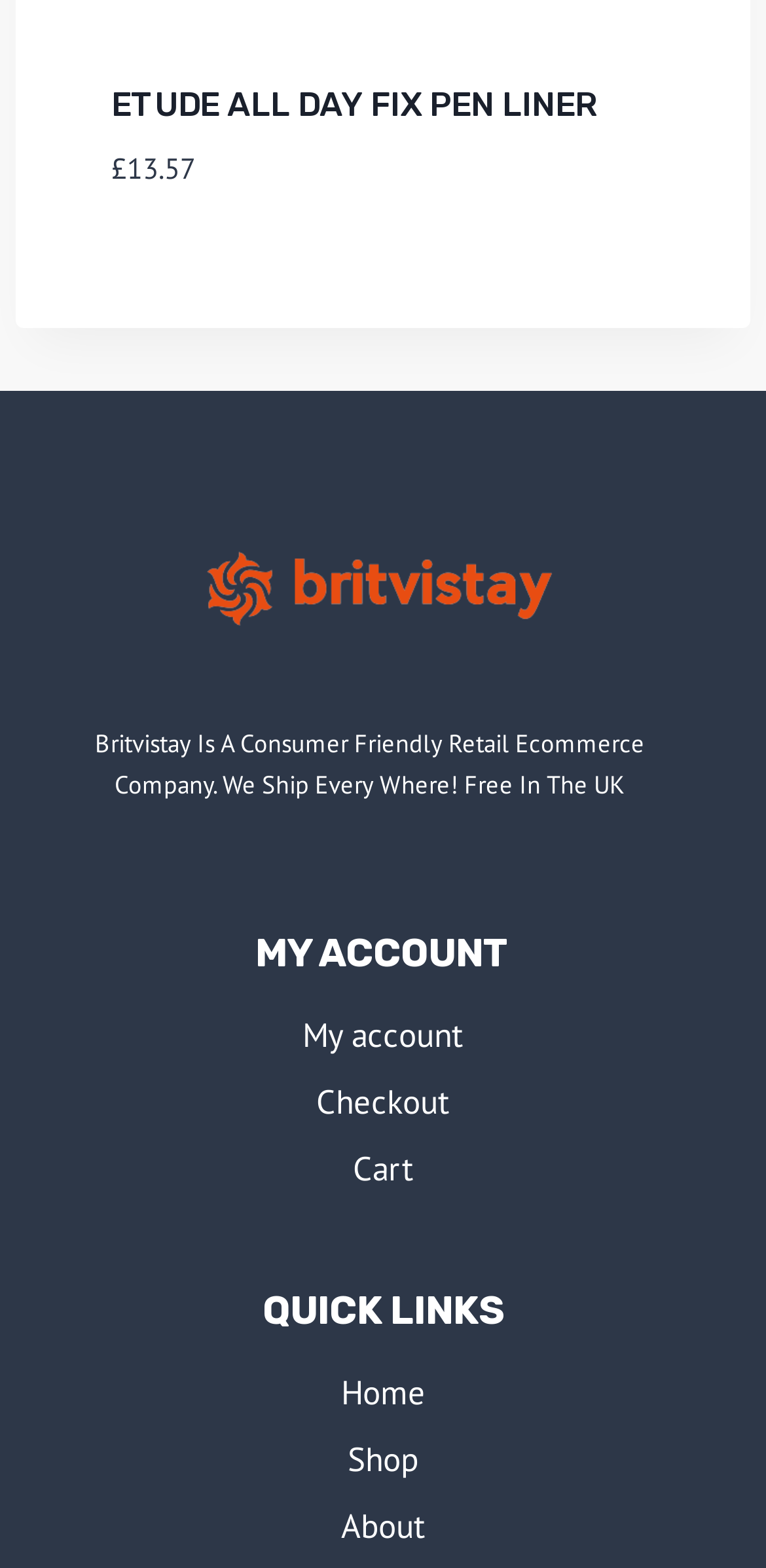Determine the bounding box coordinates for the element that should be clicked to follow this instruction: "Go to my account". The coordinates should be given as four float numbers between 0 and 1, in the format [left, top, right, bottom].

[0.062, 0.639, 0.938, 0.681]